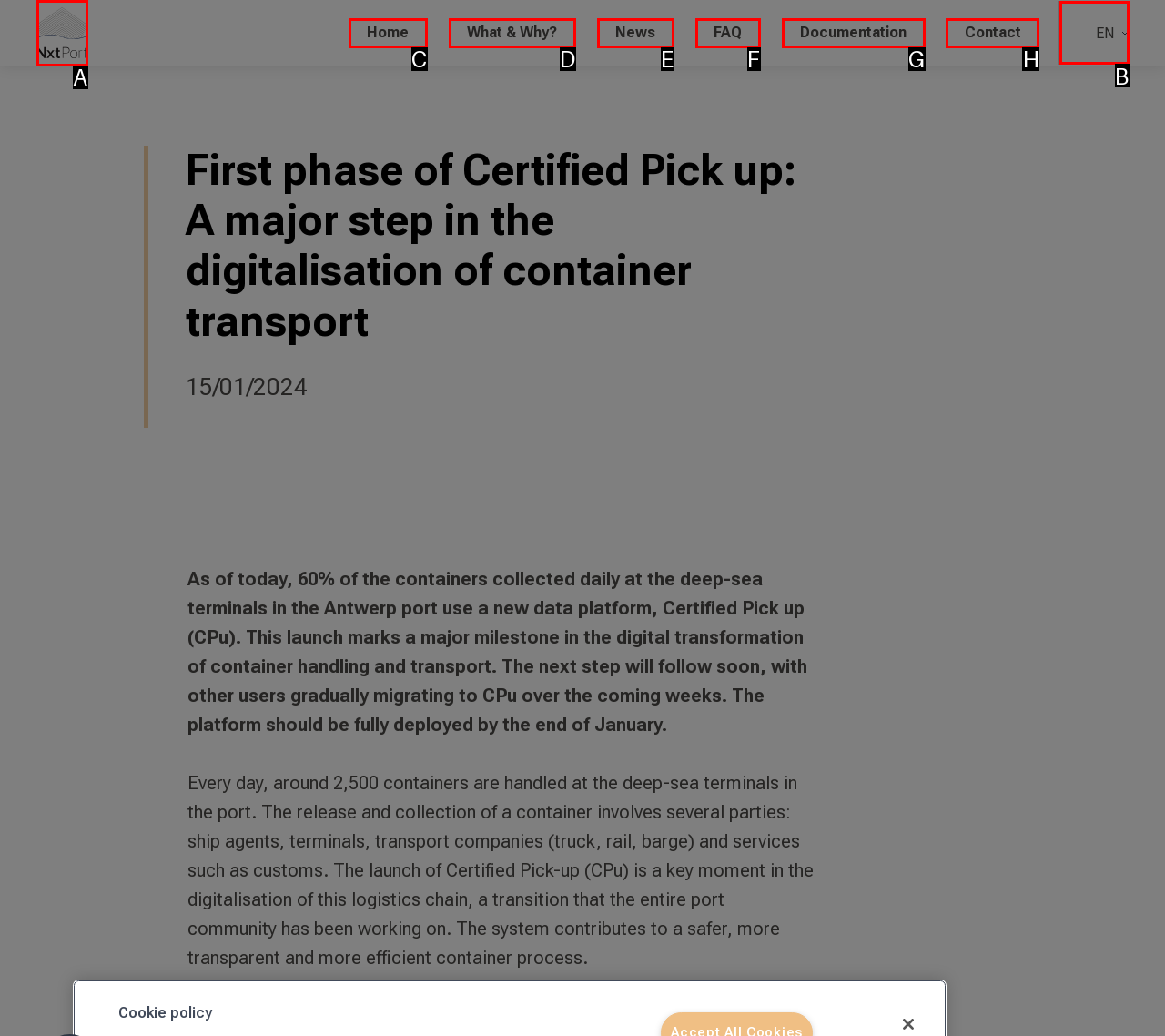Identify the correct UI element to click on to achieve the task: contact us. Provide the letter of the appropriate element directly from the available choices.

H